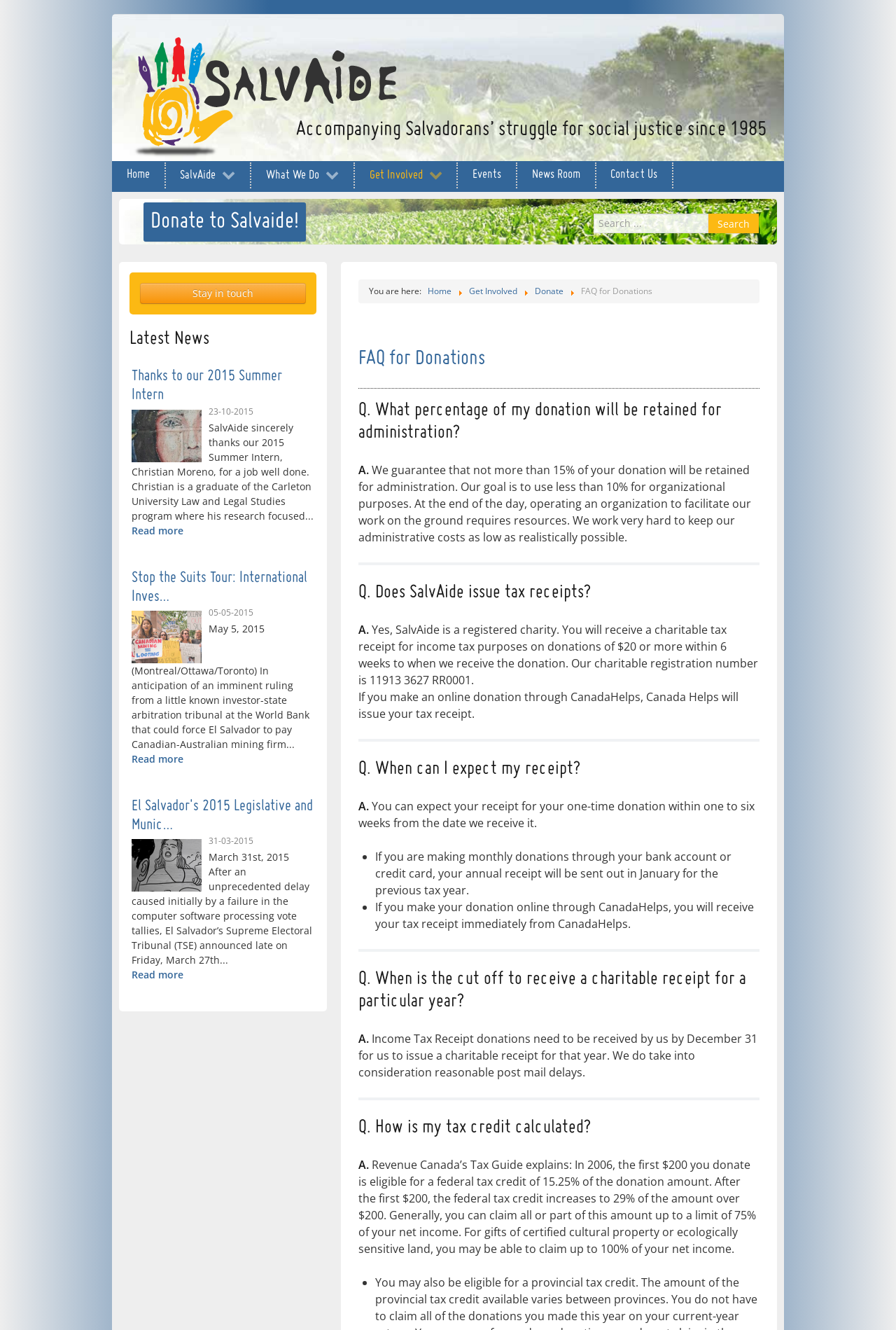How often are tax receipts sent out for monthly donations?
Offer a detailed and exhaustive answer to the question.

The answer can be found in the FAQ section of the webpage, under the question 'Q. When can I expect my receipt?'. The answer is provided as 'If you are making monthly donations through your bank account or credit card, your annual receipt will be sent out in January for the previous tax year.'